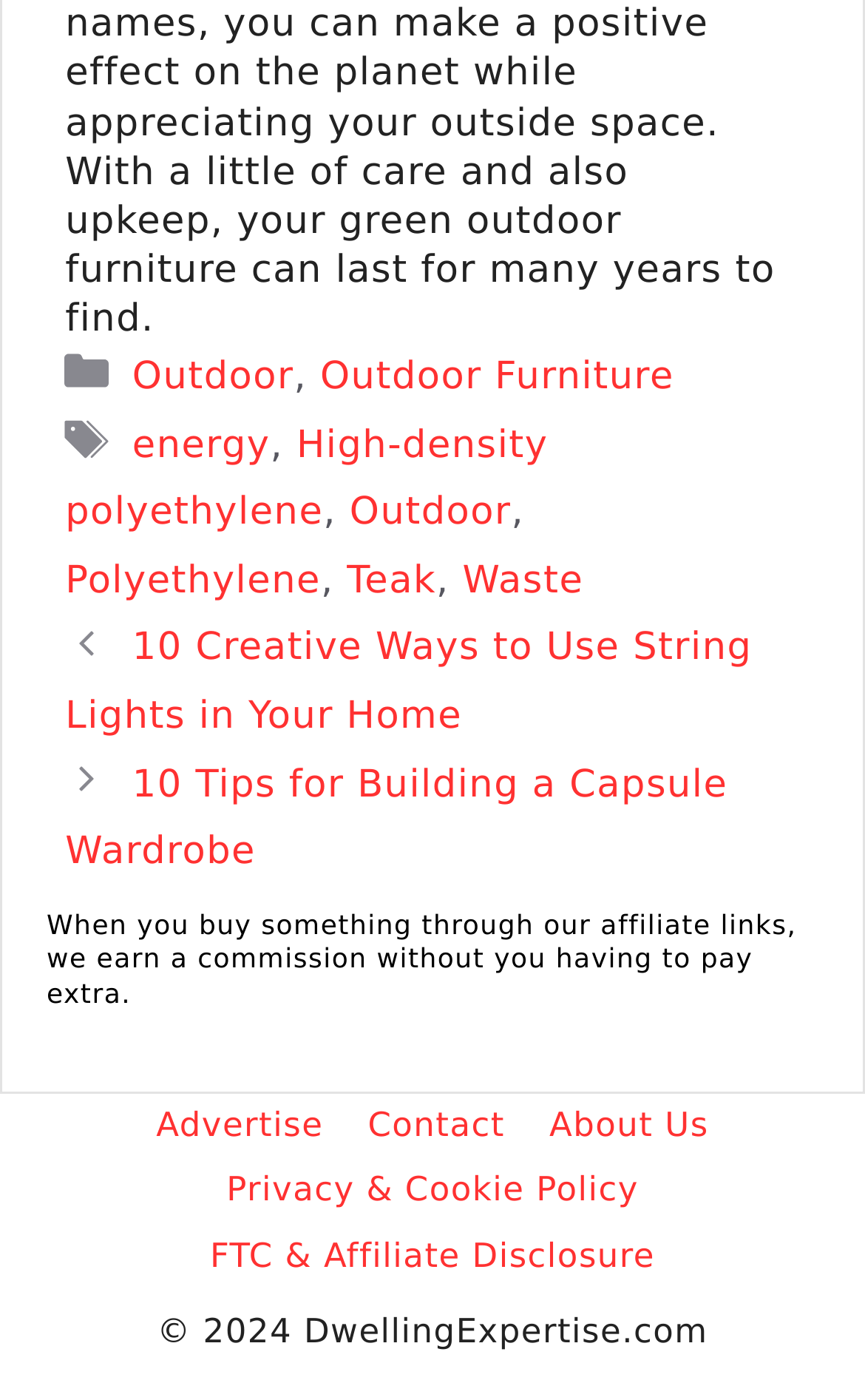Determine the bounding box coordinates for the element that should be clicked to follow this instruction: "Click on the 'Outdoor' category". The coordinates should be given as four float numbers between 0 and 1, in the format [left, top, right, bottom].

[0.153, 0.254, 0.34, 0.285]